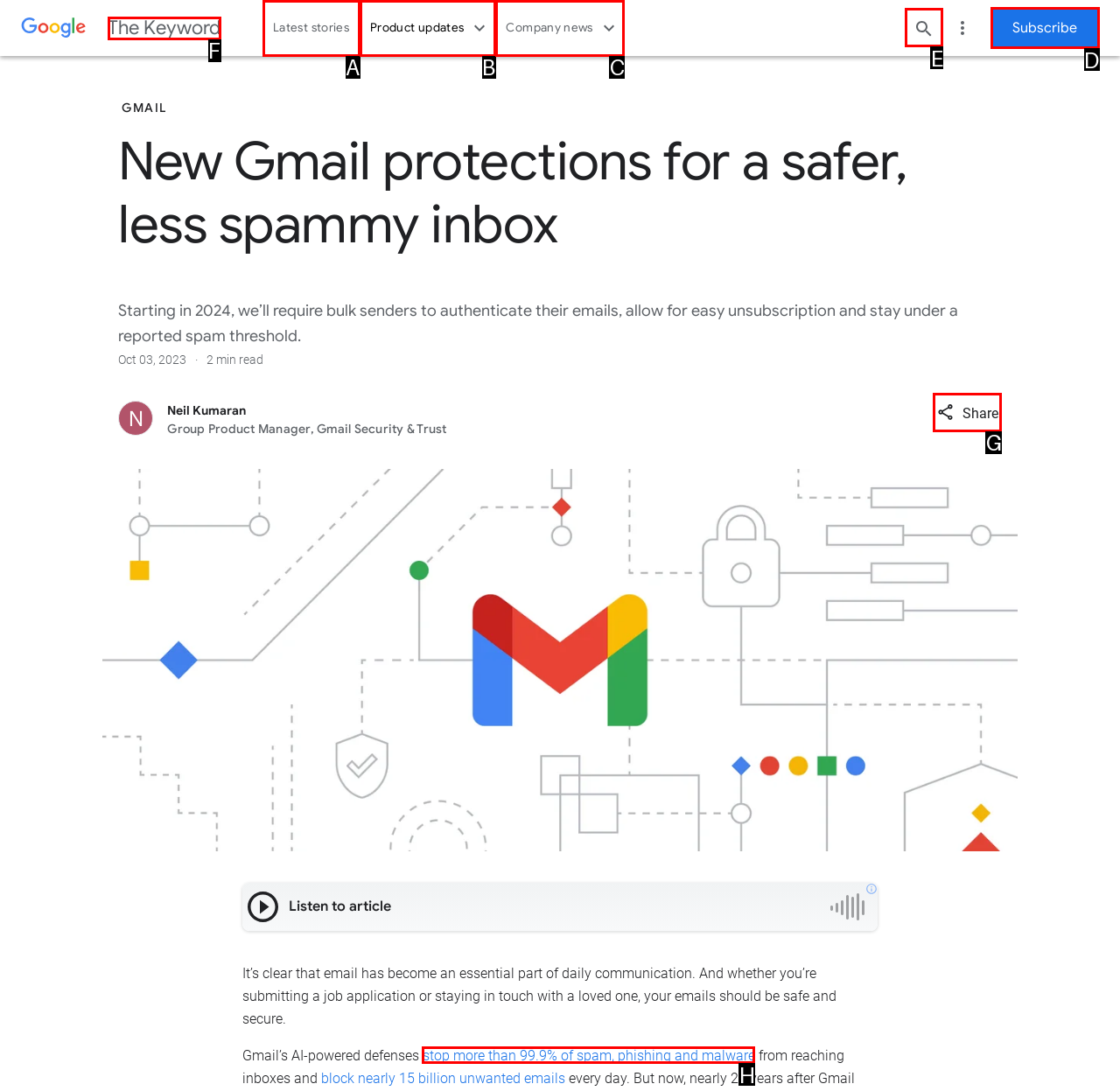From the given options, tell me which letter should be clicked to complete this task: Search for something
Answer with the letter only.

E